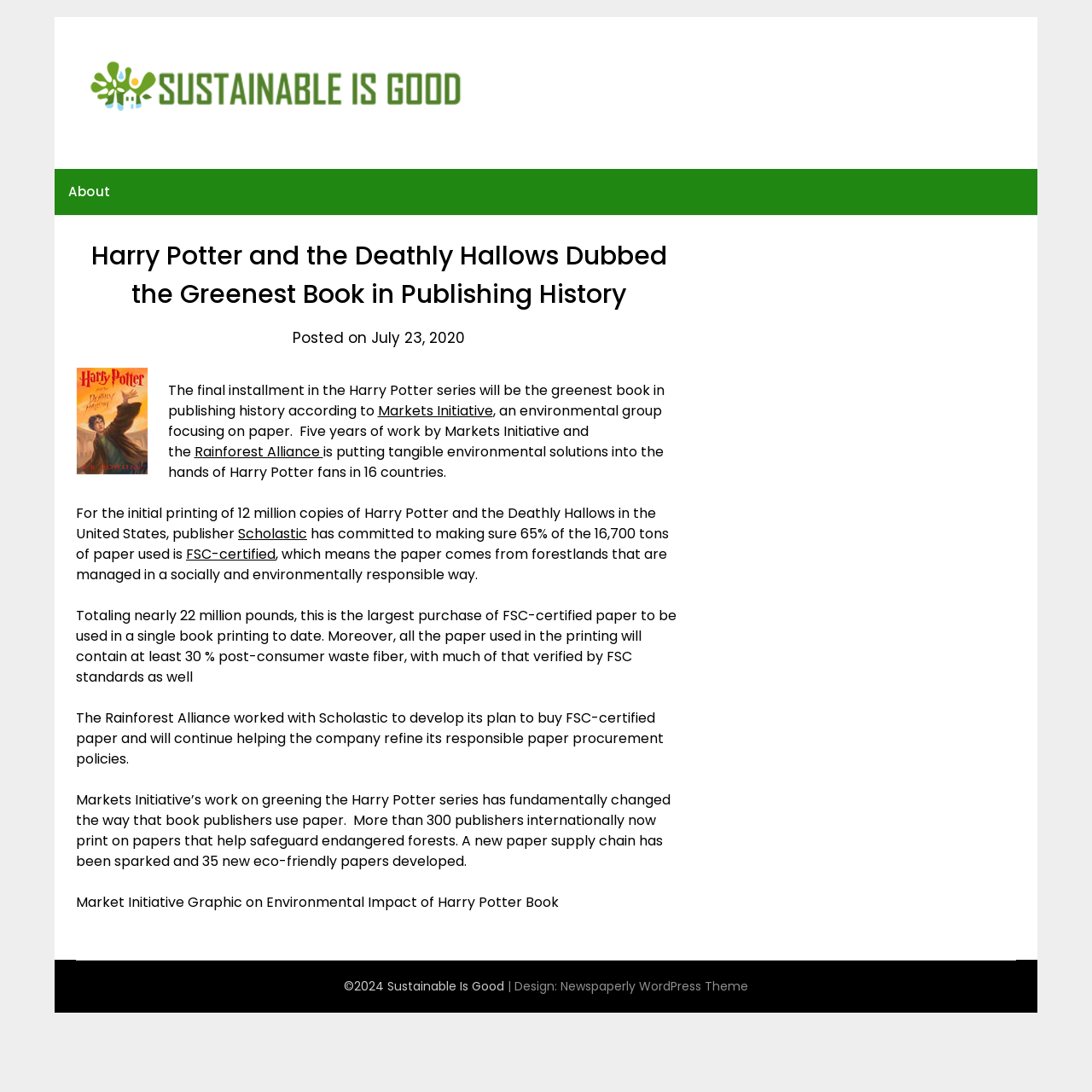Determine the bounding box of the UI element mentioned here: "Rainforest Alliance". The coordinates must be in the format [left, top, right, bottom] with values ranging from 0 to 1.

[0.178, 0.405, 0.296, 0.423]